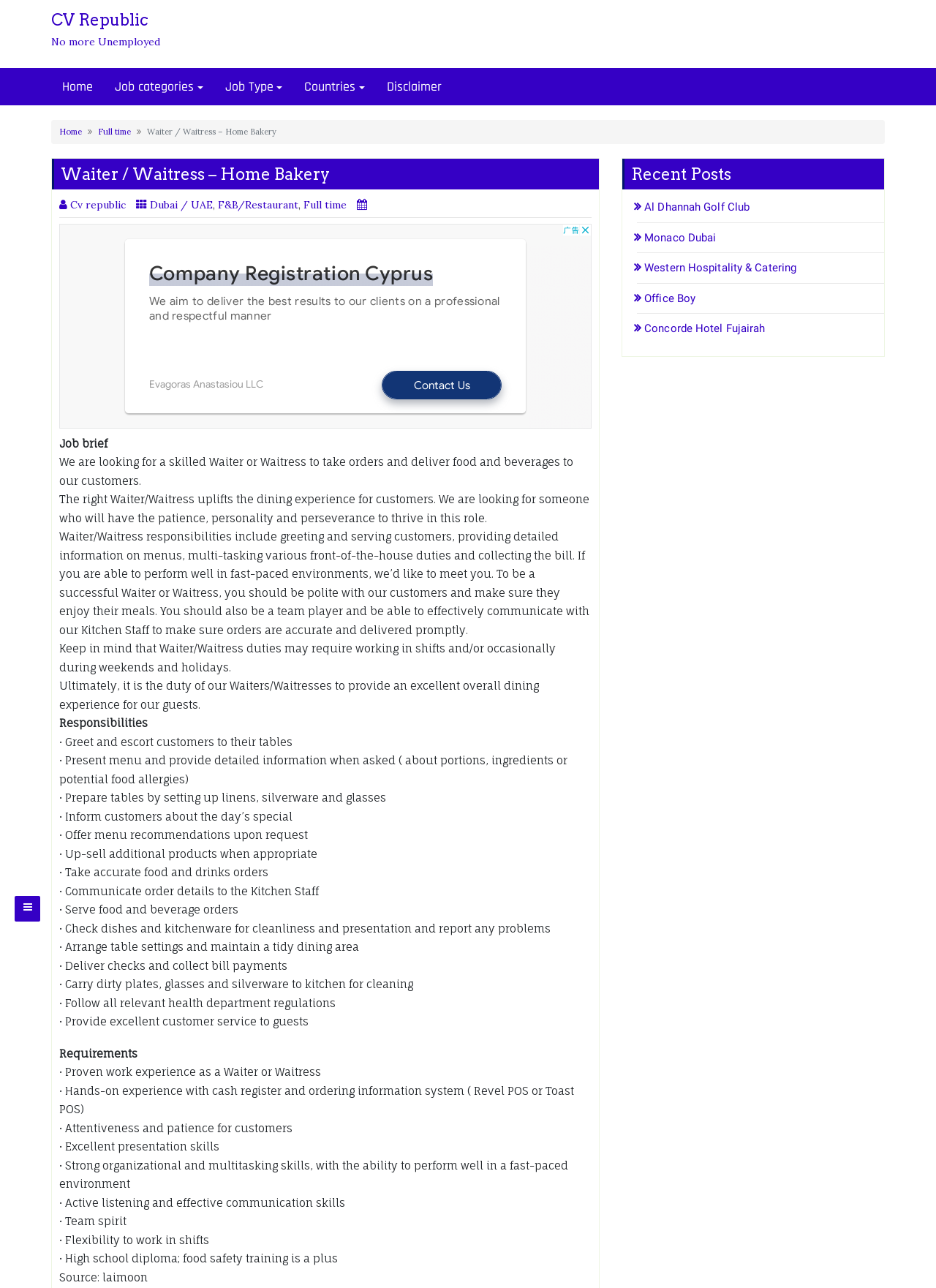Please locate the bounding box coordinates of the element that should be clicked to achieve the given instruction: "Visit the 'Al Dhannah Golf Club' page".

[0.68, 0.156, 0.801, 0.166]